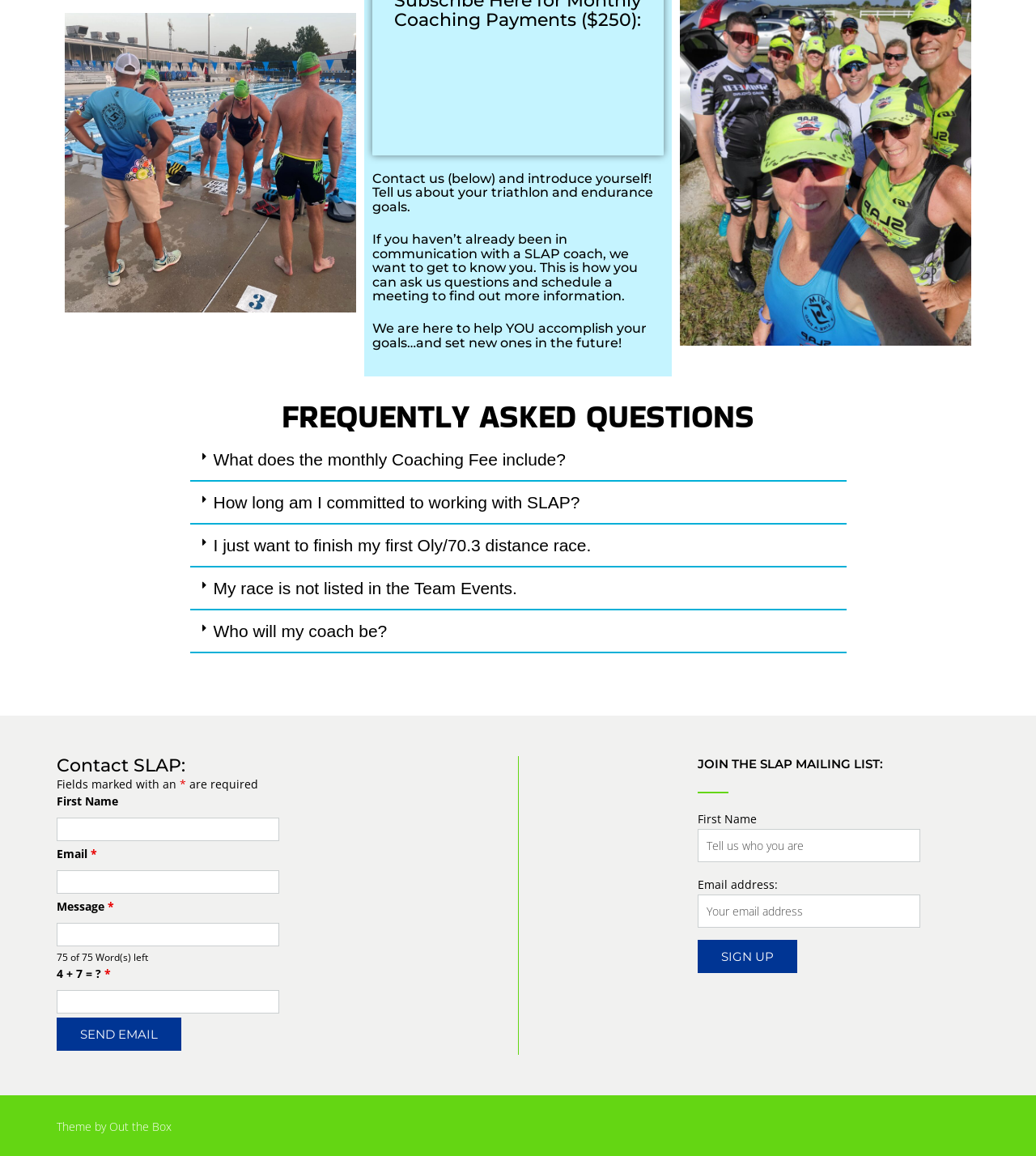What is the purpose of the 'FREQUENTLY ASKED QUESTIONS' section?
Please respond to the question with a detailed and well-explained answer.

The 'FREQUENTLY ASKED QUESTIONS' section is located in the middle of the webpage and provides a list of buttons that correspond to common questions about SLAP's services. The section is likely intended to provide quick answers to users who have common questions about SLAP's coaching services.